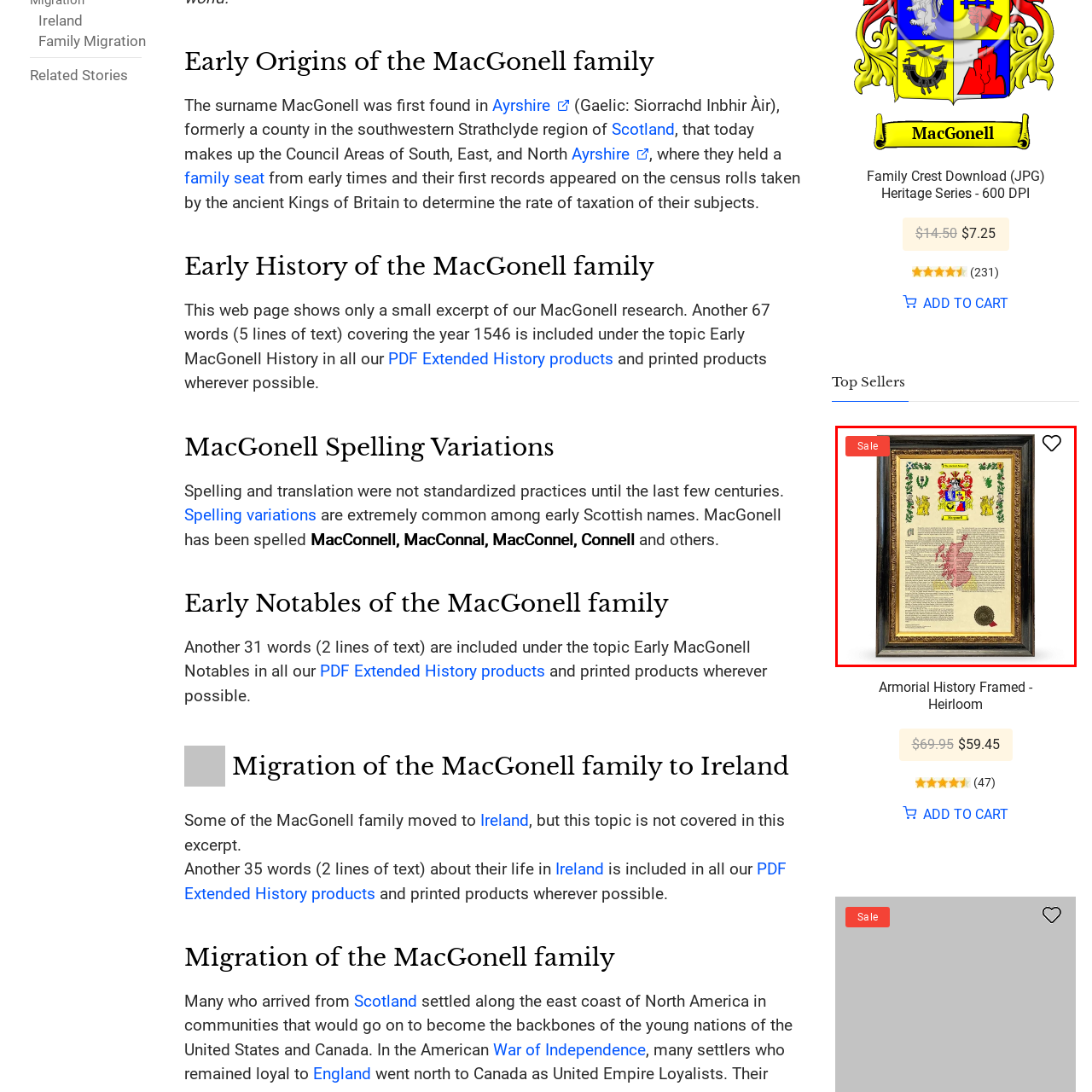Give a detailed account of the picture within the red bounded area.

This image showcases a beautifully framed document featuring an illustrated family crest, likely belonging to the MacGonell family. The crest is adorned with vibrant colors and intricate designs, surrounded by decorative elements such as green foliage and heraldic symbols. Below the crest, there is a map of Scotland depicted in pink, highlighting the geographical origins associated with the family name. Accompanying the crest is a written description, detailing the heraldry and any notable historical context related to the MacGonell lineage. The item is marked with a "Sale" tag, indicating a promotional price, making it an attractive piece for those interested in heritage and genealogy. The image is presented within an ornate, dark wooden frame, enhancing its elegance and importance, appealing to those who value family history and personalized memorabilia.